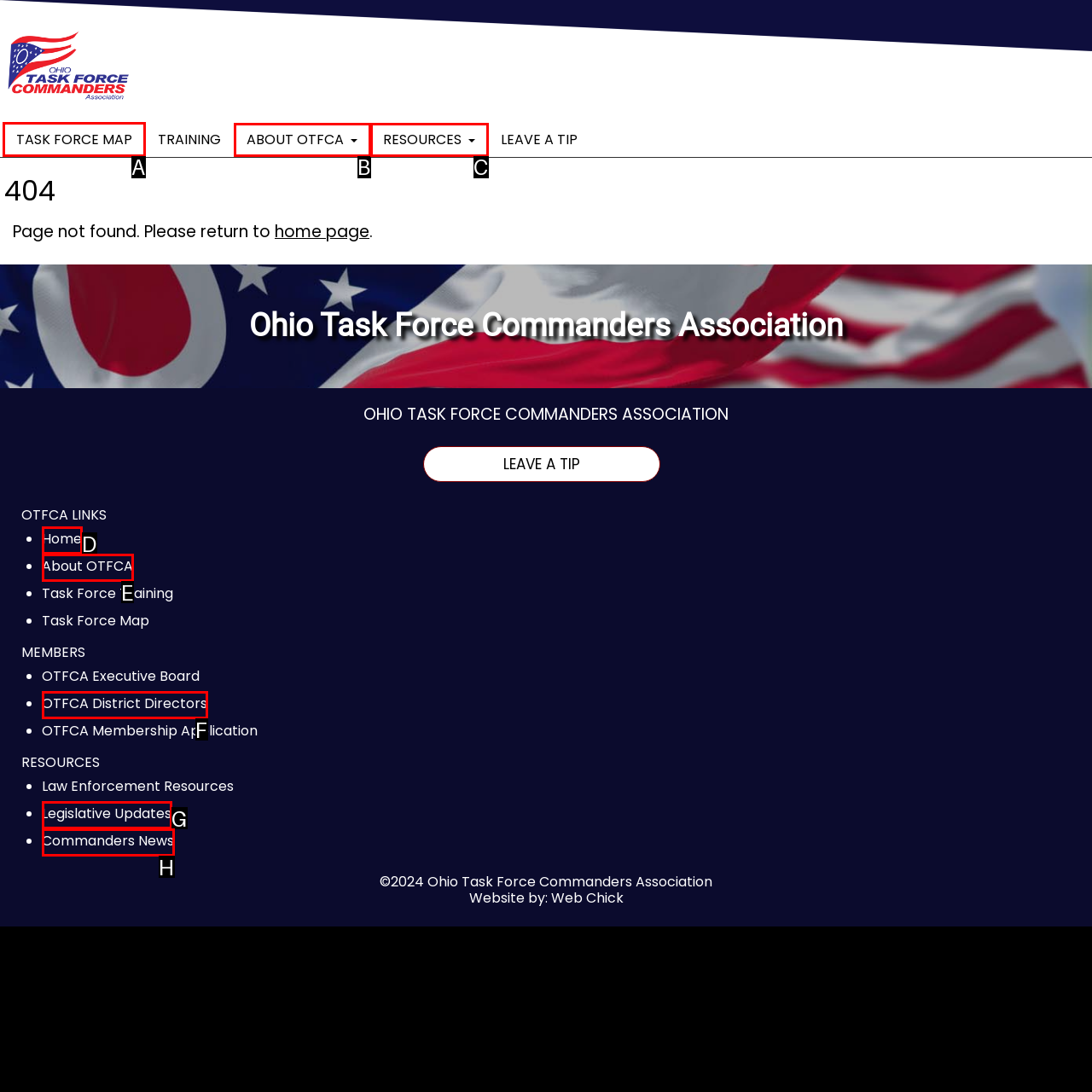Determine which HTML element to click for this task: Click the TASK FORCE MAP link Provide the letter of the selected choice.

A